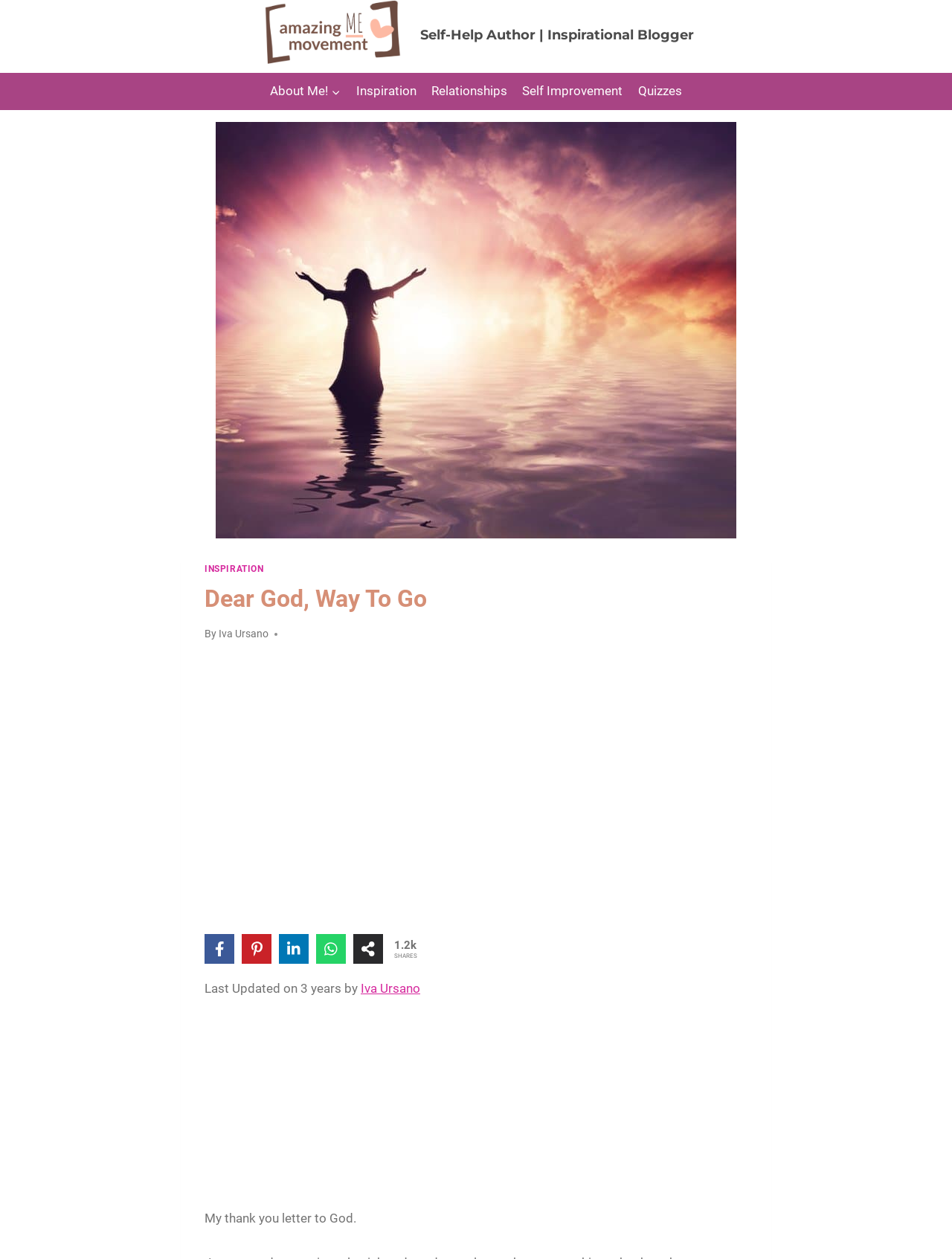What is the topic of the article?
We need a detailed and meticulous answer to the question.

The topic of the article can be inferred from the navigation menu which has links to different topics. One of the links is 'Inspiration' which is likely the topic of the current article.